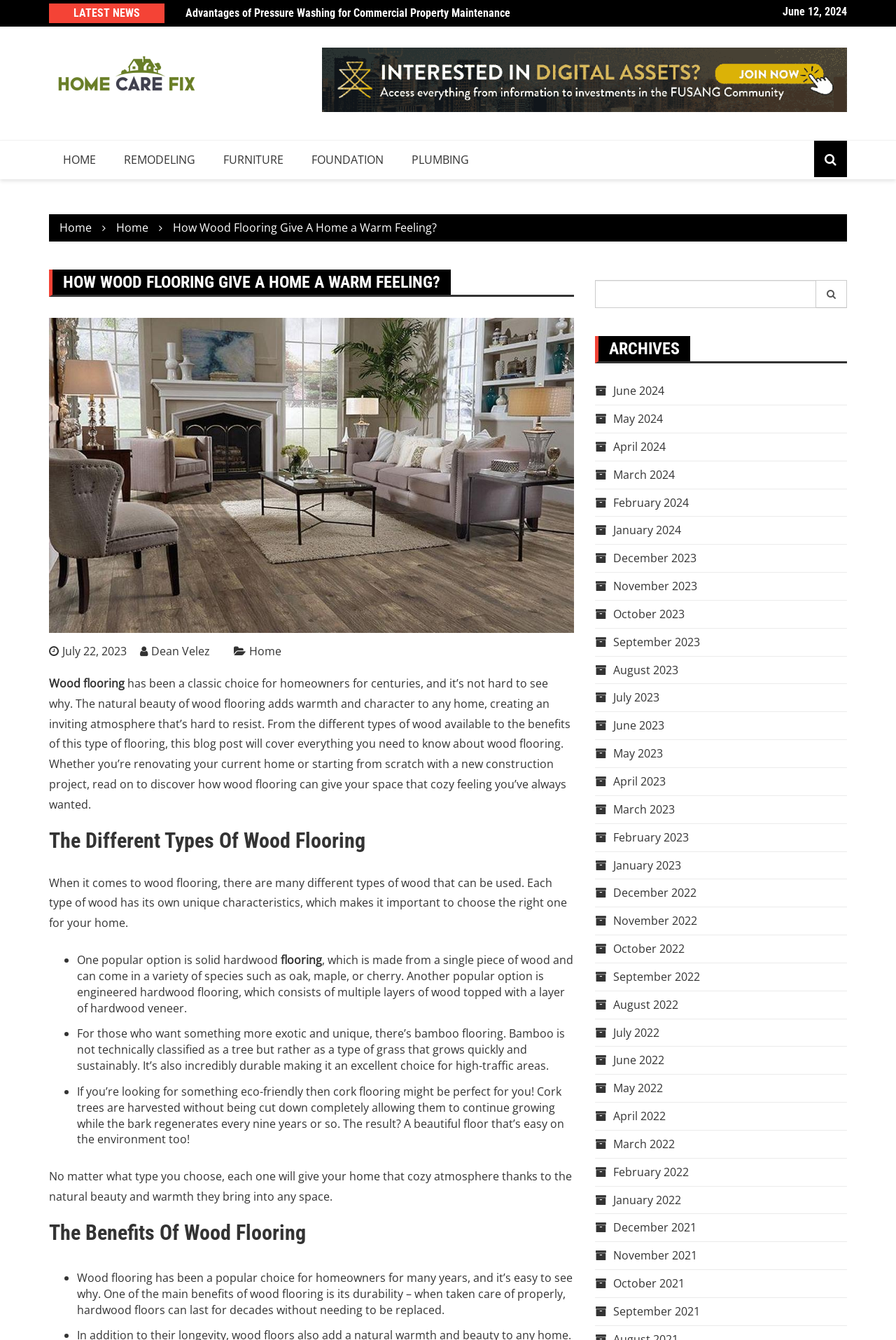What is the purpose of the search bar on the webpage?
Please provide an in-depth and detailed response to the question.

The search bar on the webpage is intended to allow users to search for specific content or articles on the website, as indicated by the text 'Search for:' next to the search bar.